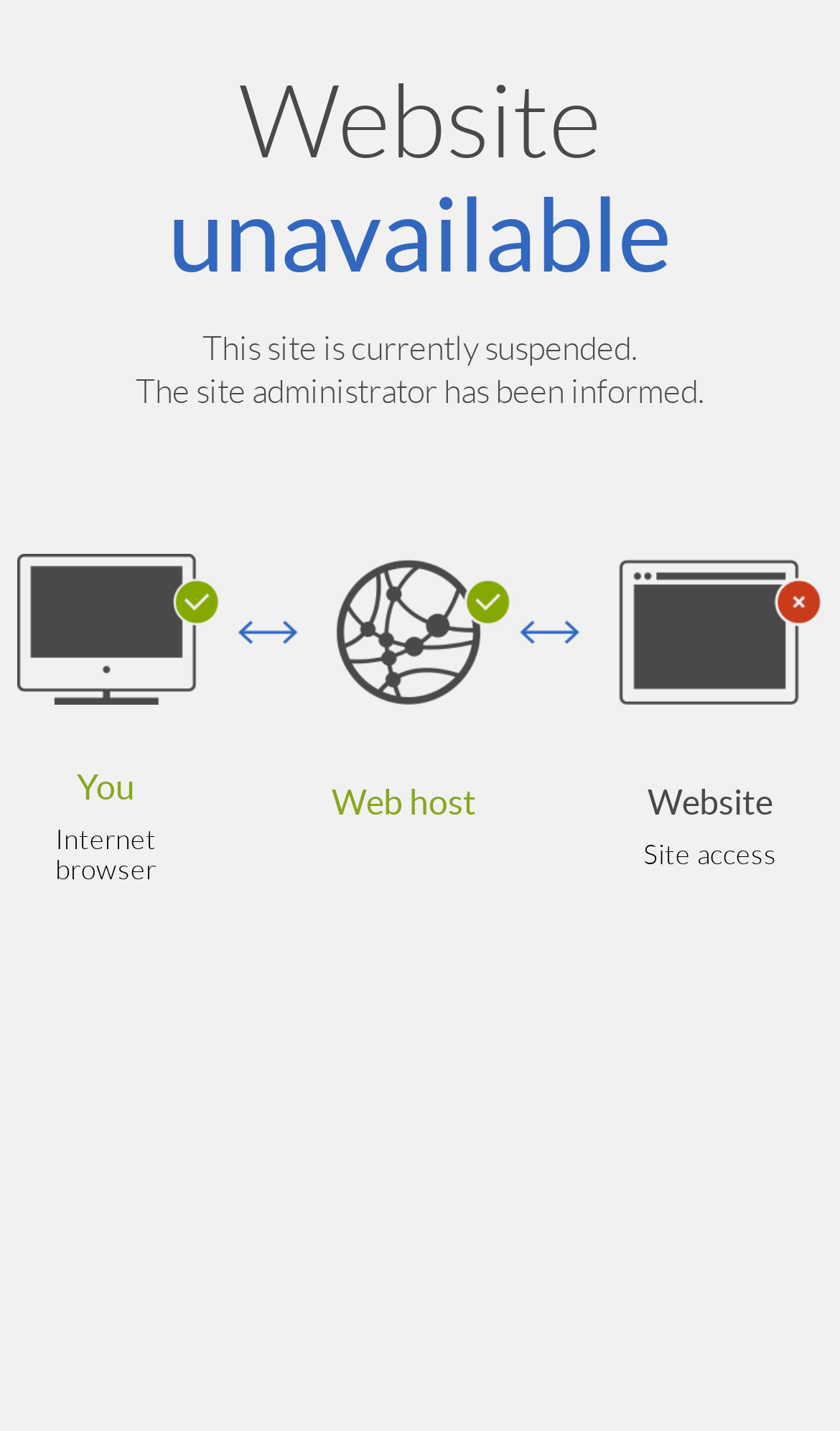What is the purpose of the image on the webpage?
Give a thorough and detailed response to the question.

The image on the webpage does not have any OCR text or element description, so its purpose is unclear. It may be a decorative element or a logo, but its exact purpose cannot be determined from the given information.